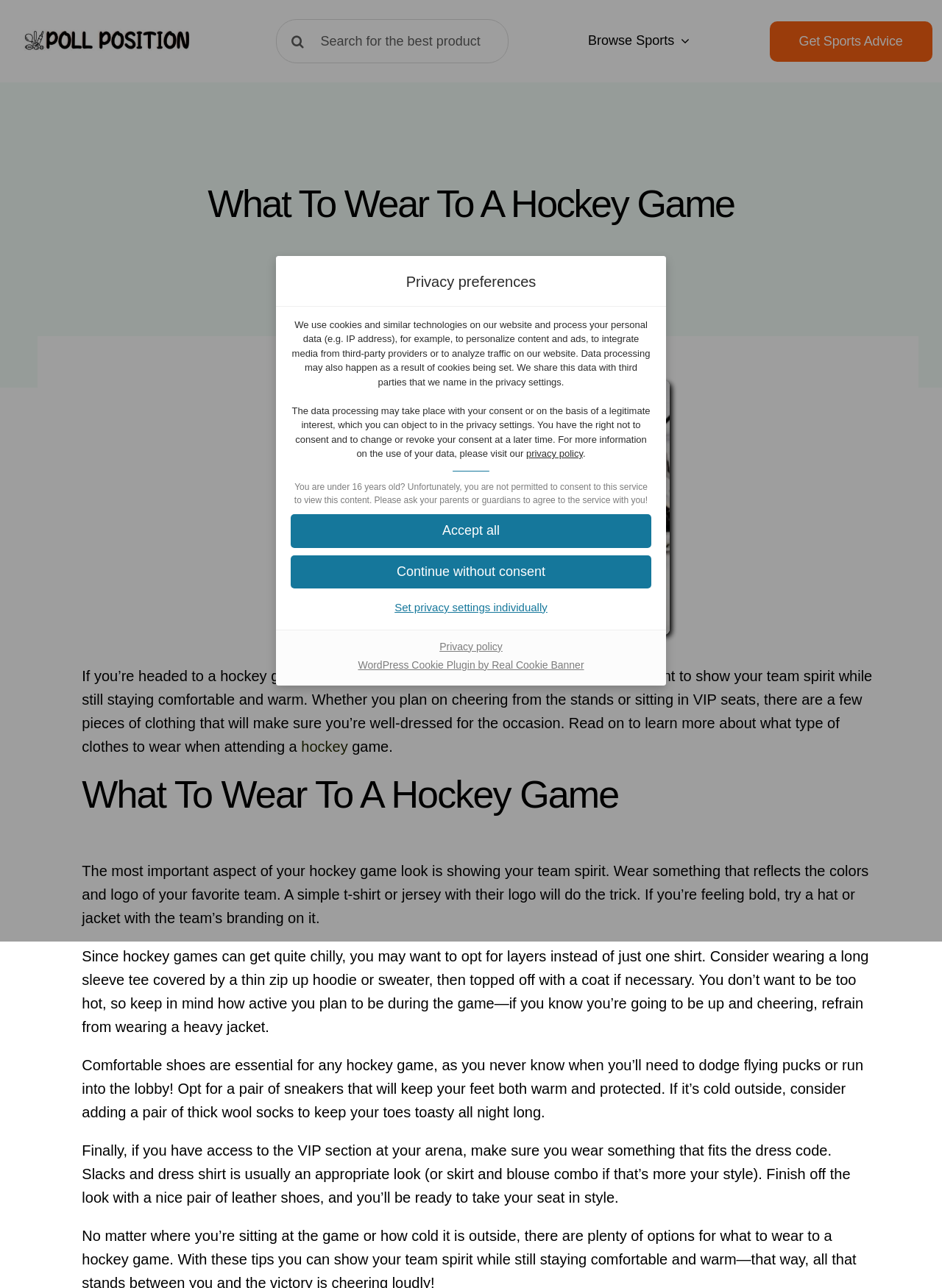Could you indicate the bounding box coordinates of the region to click in order to complete this instruction: "Read privacy policy".

[0.559, 0.348, 0.619, 0.357]